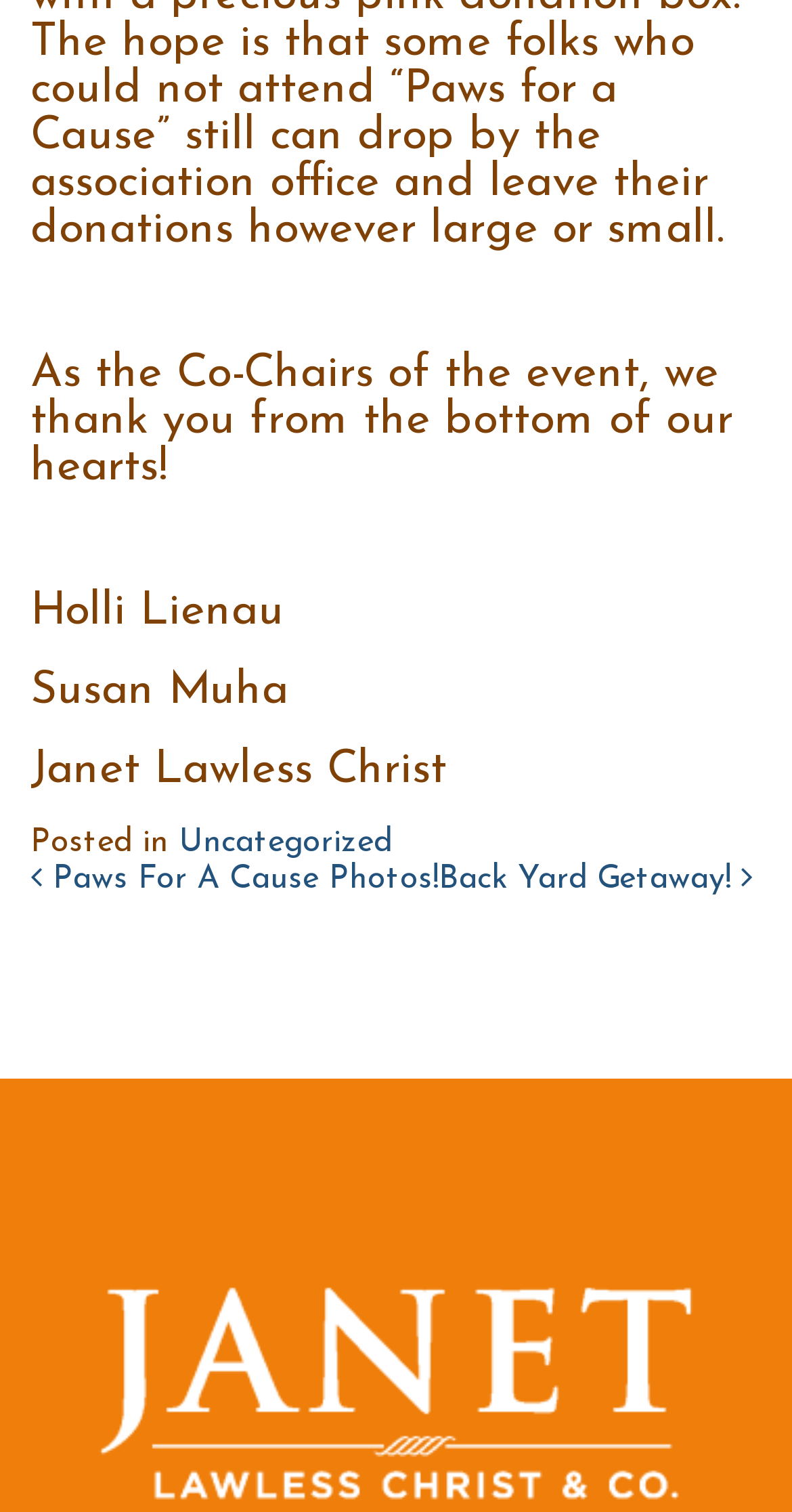Using the provided description: "Back Yard Getaway!", find the bounding box coordinates of the corresponding UI element. The output should be four float numbers between 0 and 1, in the format [left, top, right, bottom].

[0.554, 0.572, 0.951, 0.593]